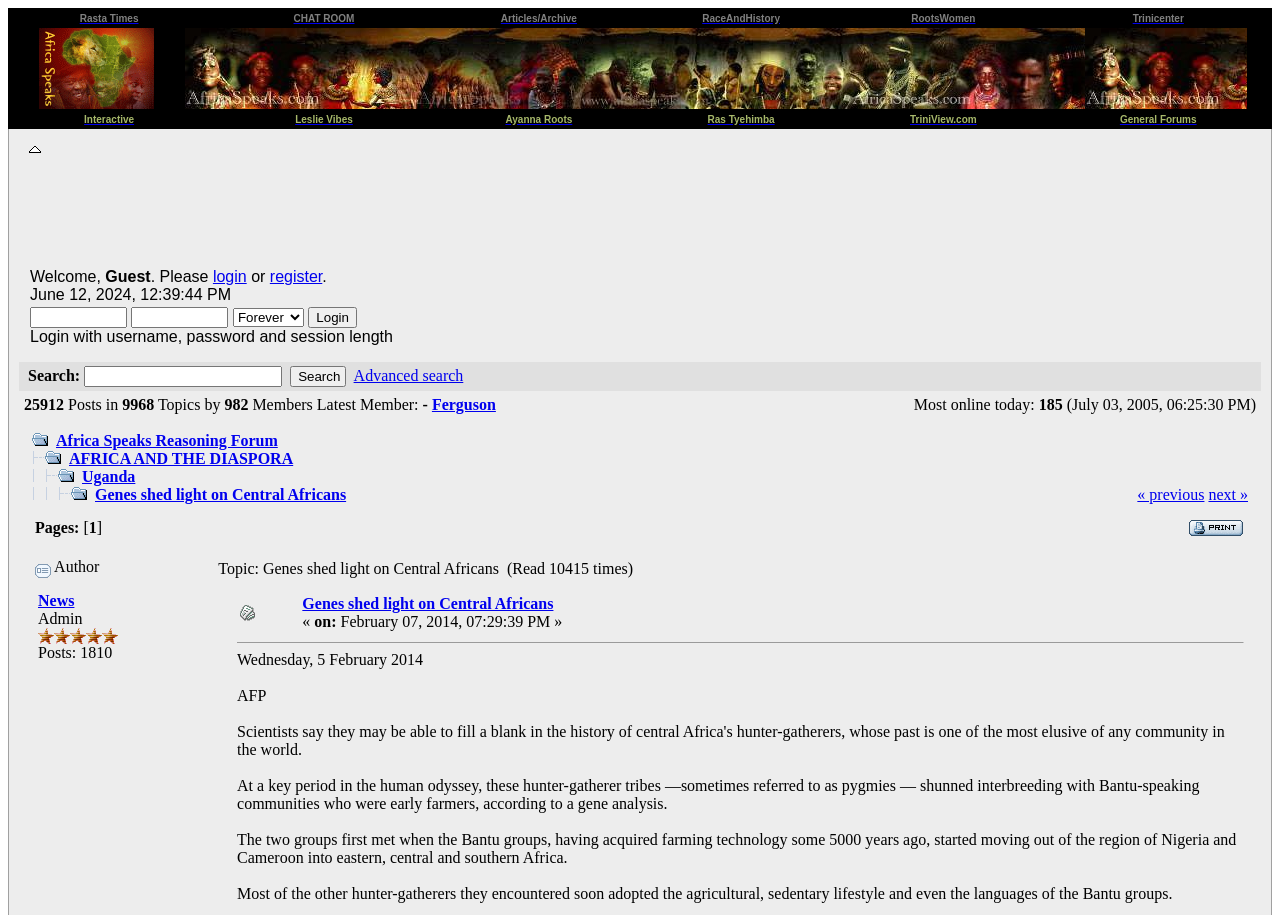Can you pinpoint the bounding box coordinates for the clickable element required for this instruction: "Click on the 'Rasta Times' link"? The coordinates should be four float numbers between 0 and 1, i.e., [left, top, right, bottom].

[0.062, 0.008, 0.108, 0.027]